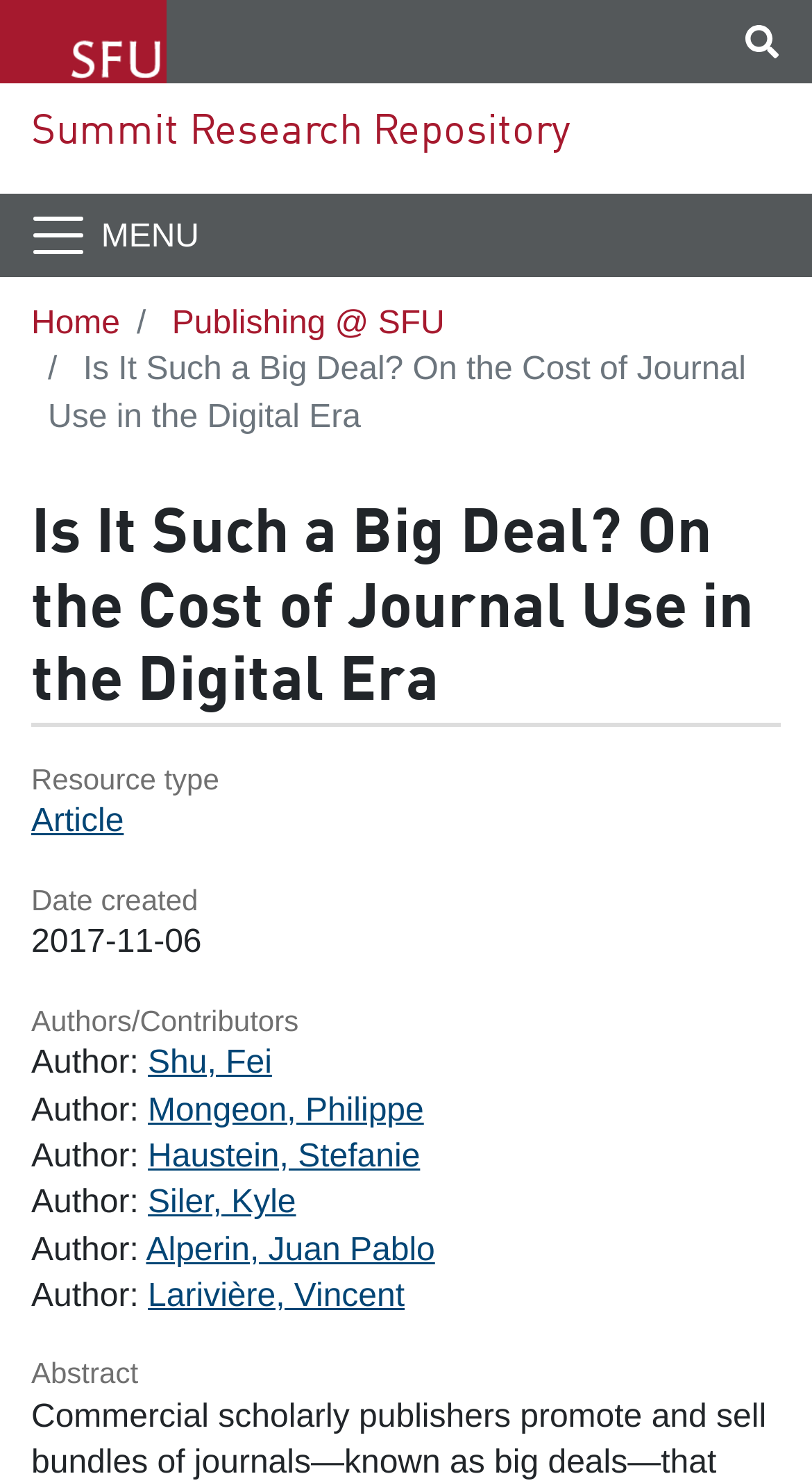Respond with a single word or phrase:
What is the name of the research repository?

Summit Research Repository